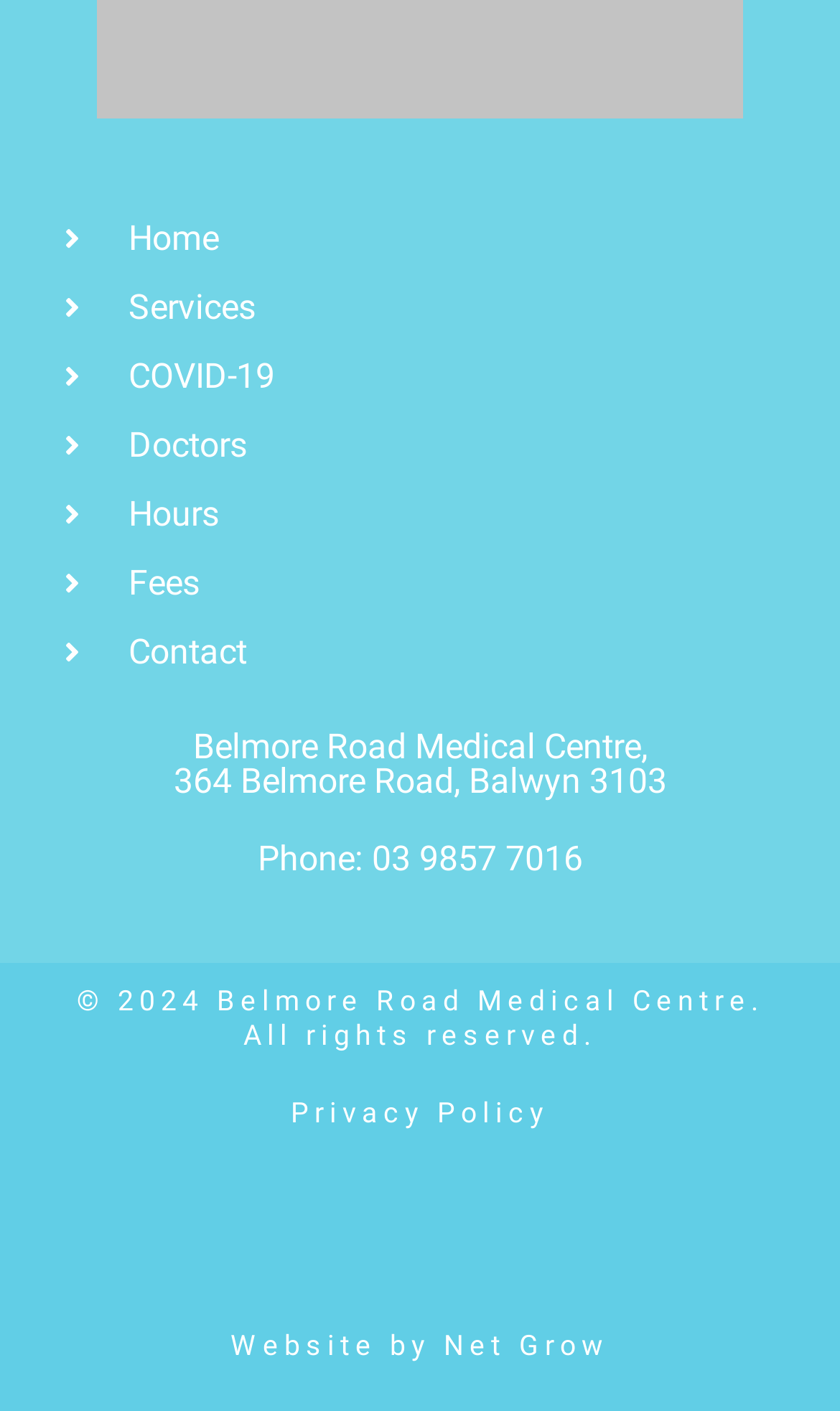Specify the bounding box coordinates (top-left x, top-left y, bottom-right x, bottom-right y) of the UI element in the screenshot that matches this description: Phone: 03 9857 7016

[0.306, 0.594, 0.694, 0.623]